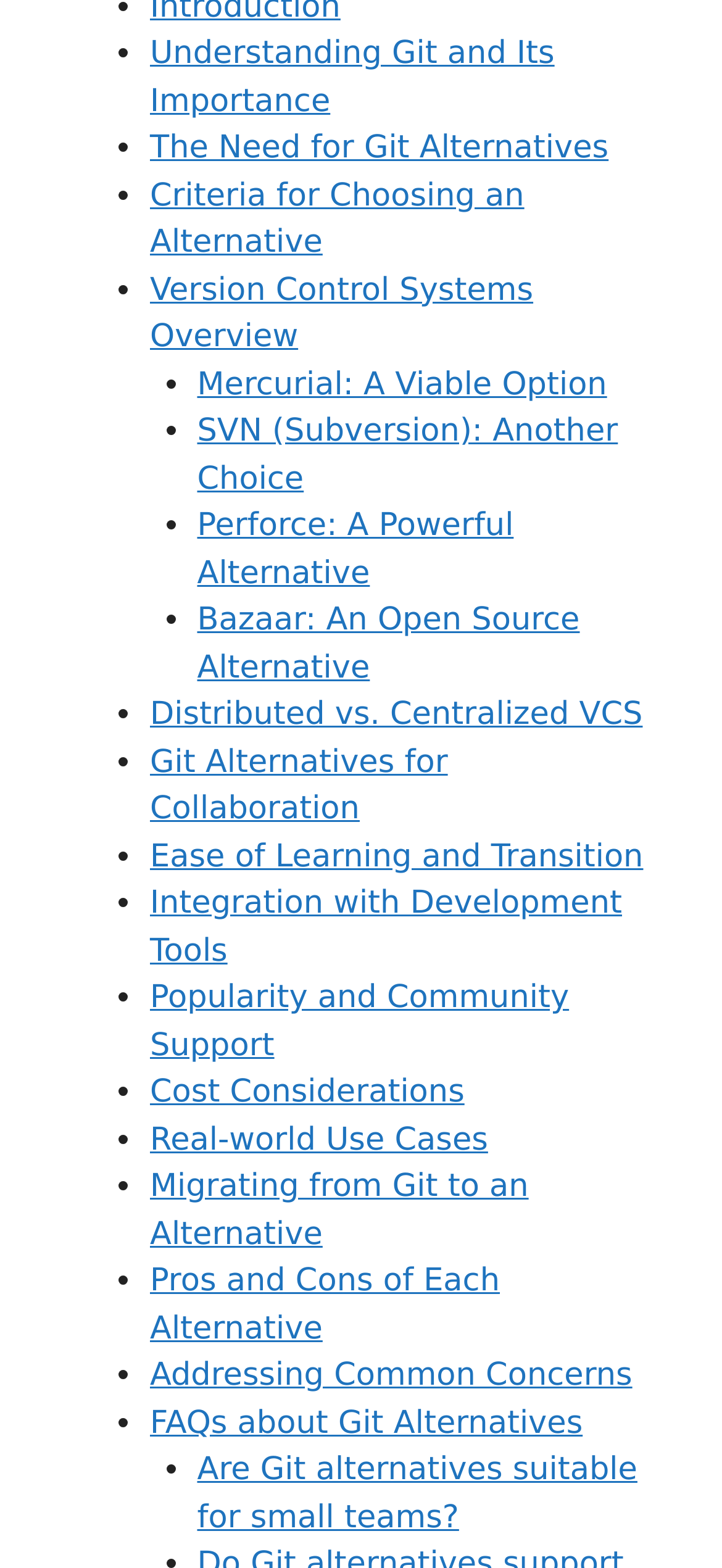Can you find the bounding box coordinates of the area I should click to execute the following instruction: "Explore 'Pros and Cons of Each Alternative'"?

[0.208, 0.806, 0.692, 0.859]